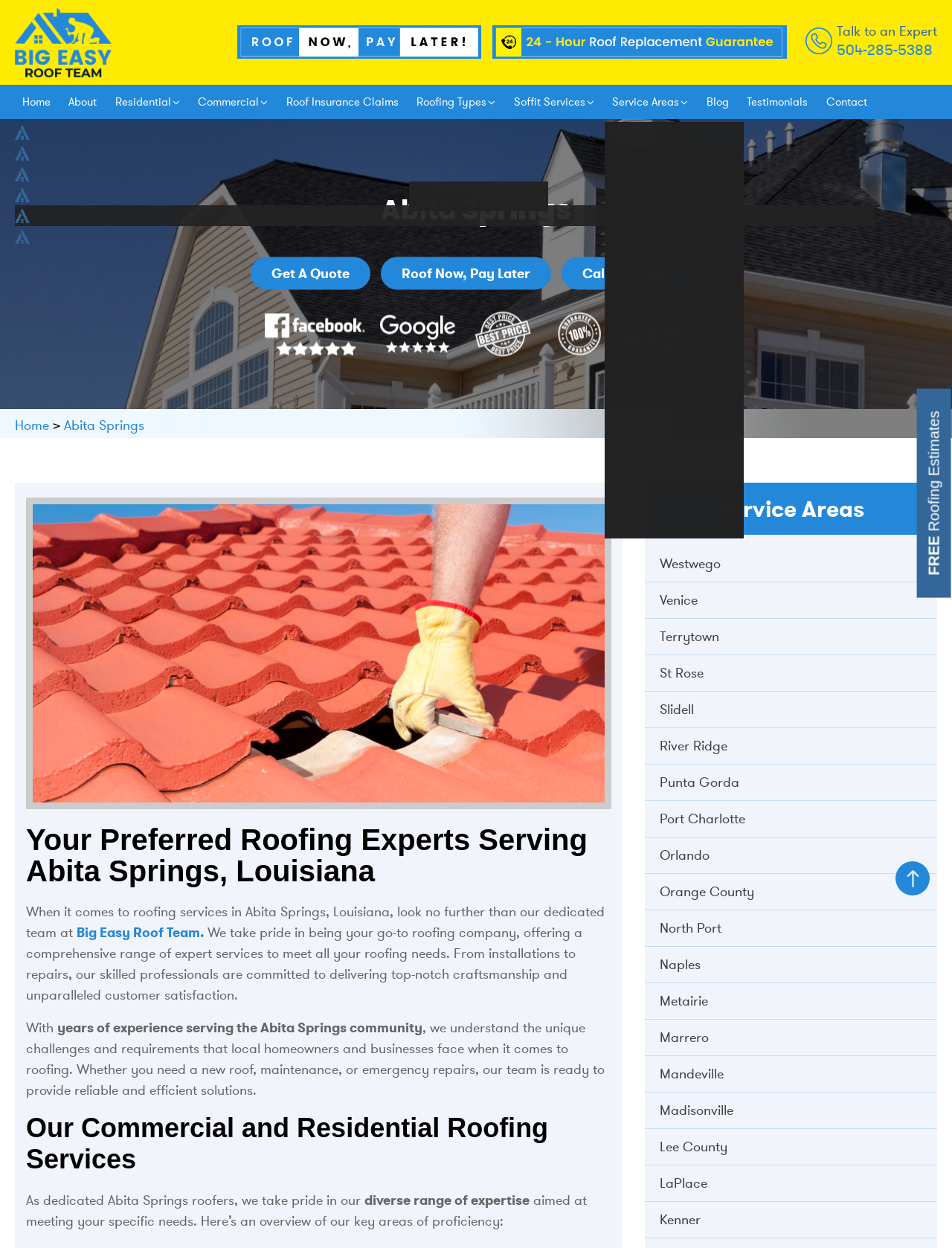Carefully observe the image and respond to the question with a detailed answer:
What is the name of the roofing company?

I found the company name by reading the heading 'Your Preferred Roofing Experts Serving Abita Springs, Louisiana' and saw the company name 'Big Easy Roof Team' mentioned in the text.